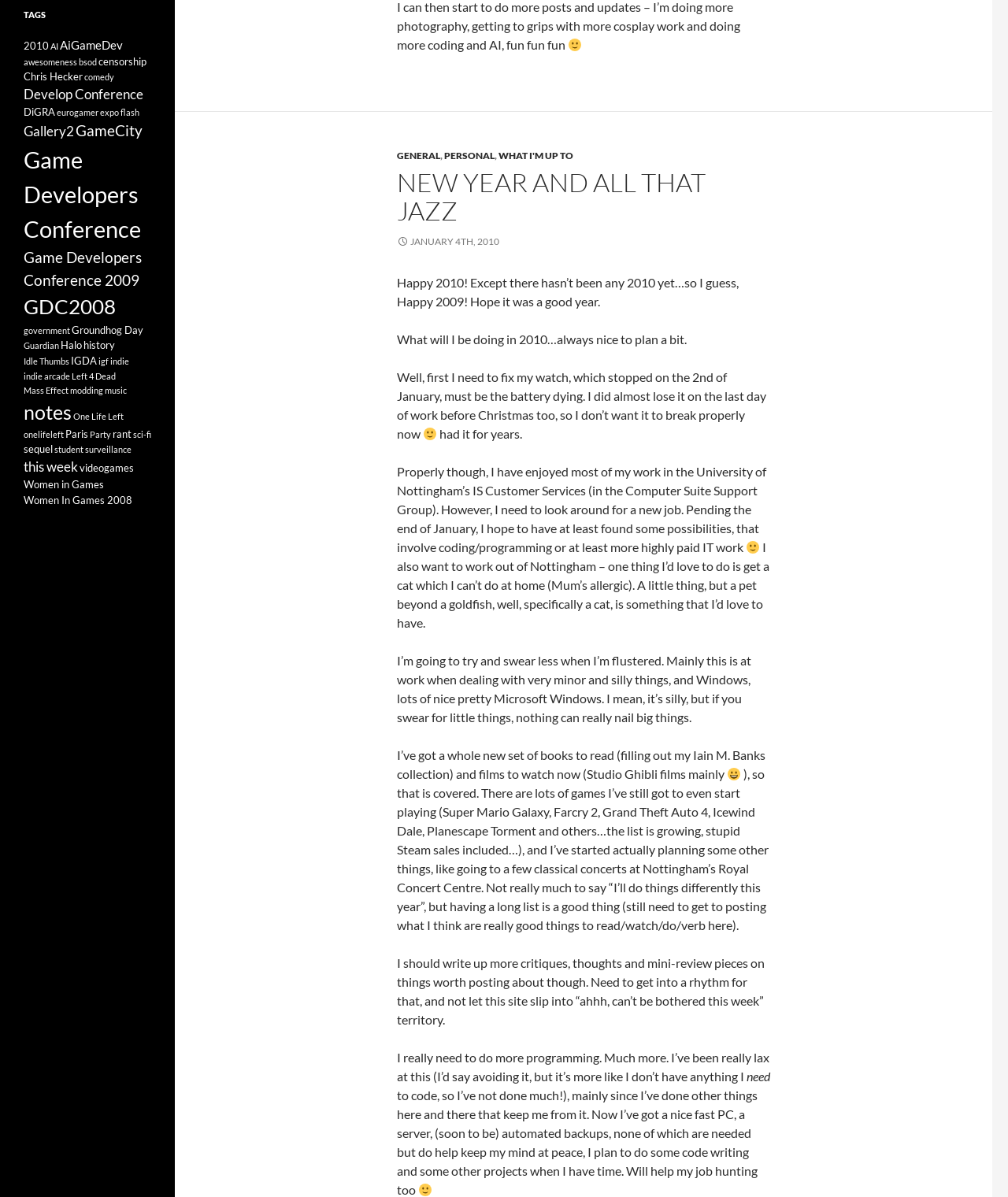Using the given description, provide the bounding box coordinates formatted as (top-left x, top-left y, bottom-right x, bottom-right y), with all values being floating point numbers between 0 and 1. Description: Women in Games

[0.023, 0.399, 0.103, 0.41]